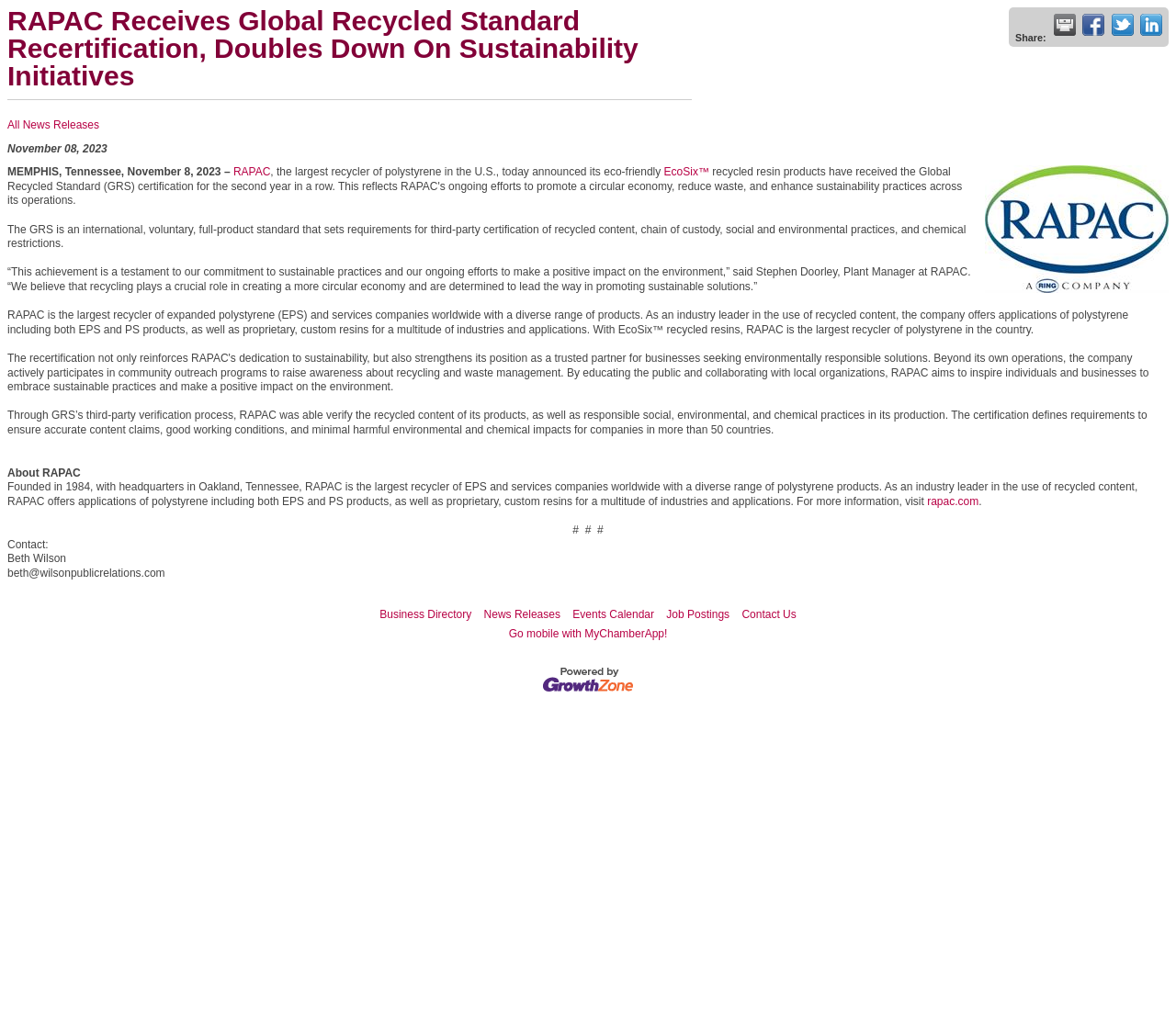What is the purpose of the Global Recycled Standard?
Examine the screenshot and reply with a single word or phrase.

Verify recycled content